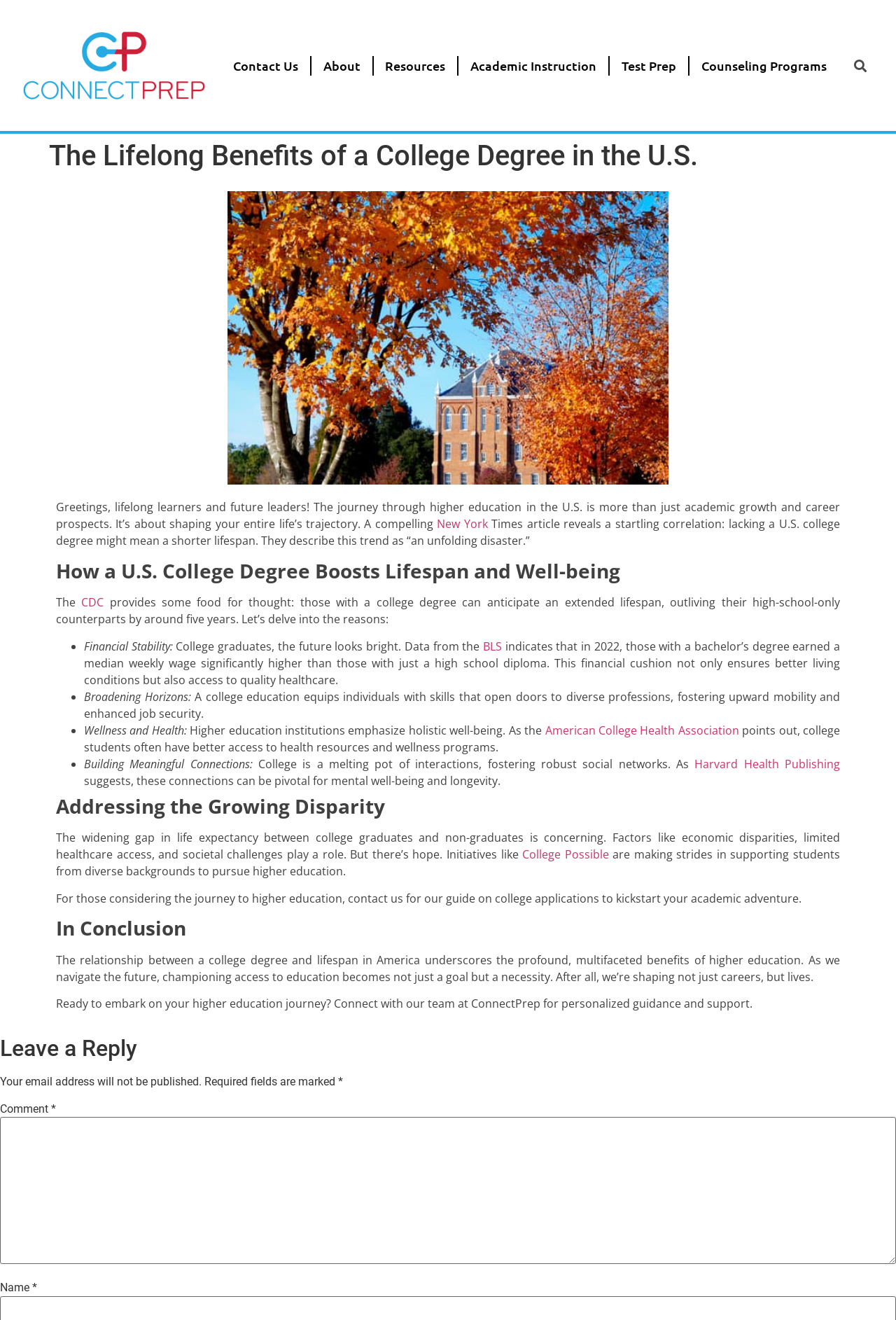Using the information in the image, could you please answer the following question in detail:
What is the correlation between lacking a U.S. college degree and lifespan?

According to the webpage, a New York Times article reveals a startling correlation: lacking a U.S. college degree might mean a shorter lifespan. This information is mentioned in the second paragraph of the webpage.